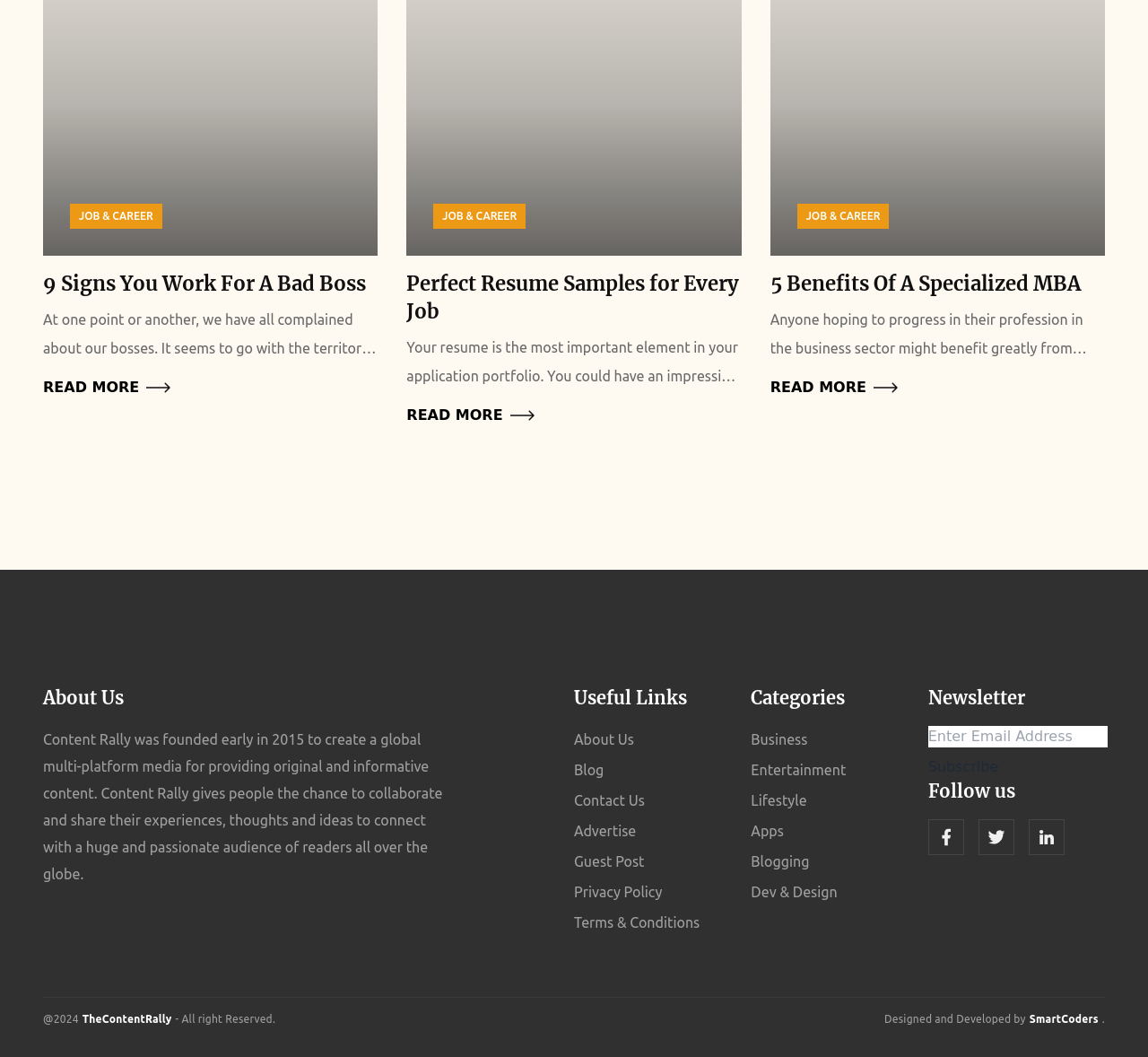Locate the bounding box coordinates of the clickable region necessary to complete the following instruction: "Discover the benefits of a specialized MBA". Provide the coordinates in the format of four float numbers between 0 and 1, i.e., [left, top, right, bottom].

[0.671, 0.256, 0.941, 0.28]